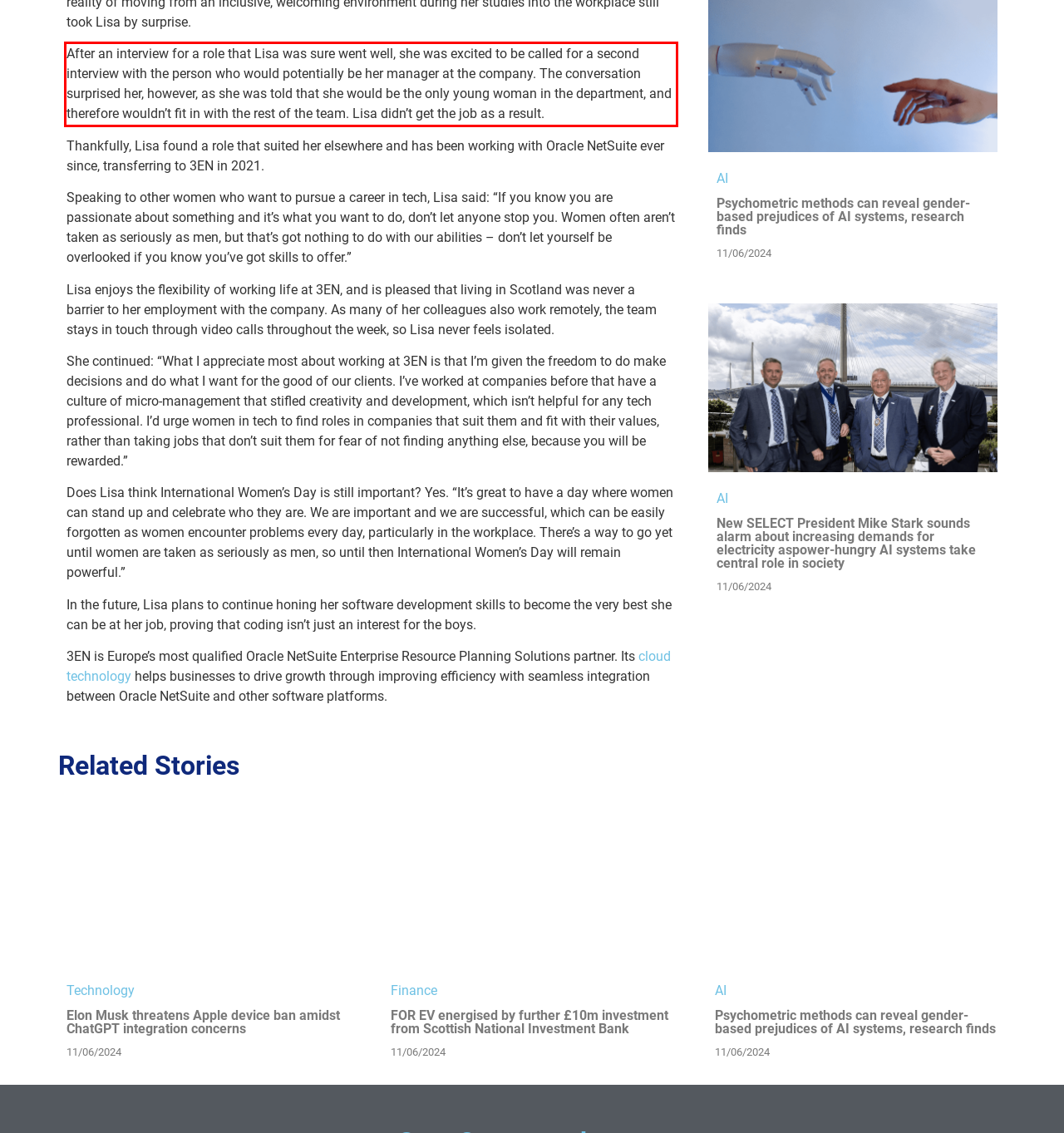Given the screenshot of the webpage, identify the red bounding box, and recognize the text content inside that red bounding box.

After an interview for a role that Lisa was sure went well, she was excited to be called for a second interview with the person who would potentially be her manager at the company. The conversation surprised her, however, as she was told that she would be the only young woman in the department, and therefore wouldn’t fit in with the rest of the team. Lisa didn’t get the job as a result.